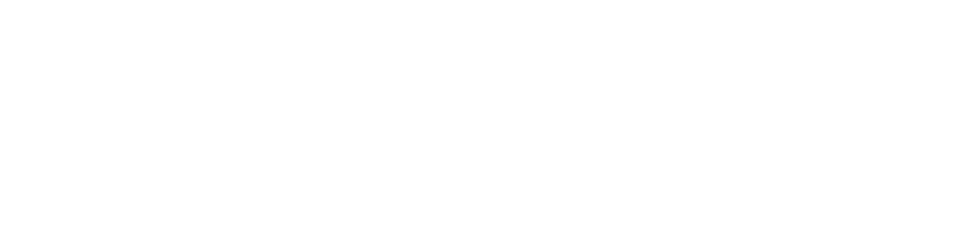What is the context of the news article?
Carefully analyze the image and provide a thorough answer to the question.

The image is situated within a news article that relates to the Regional Plan Committee's review of specific chapters pertinent to Flagstaff, suggesting that the article is discussing local governance and community development in Flagstaff.